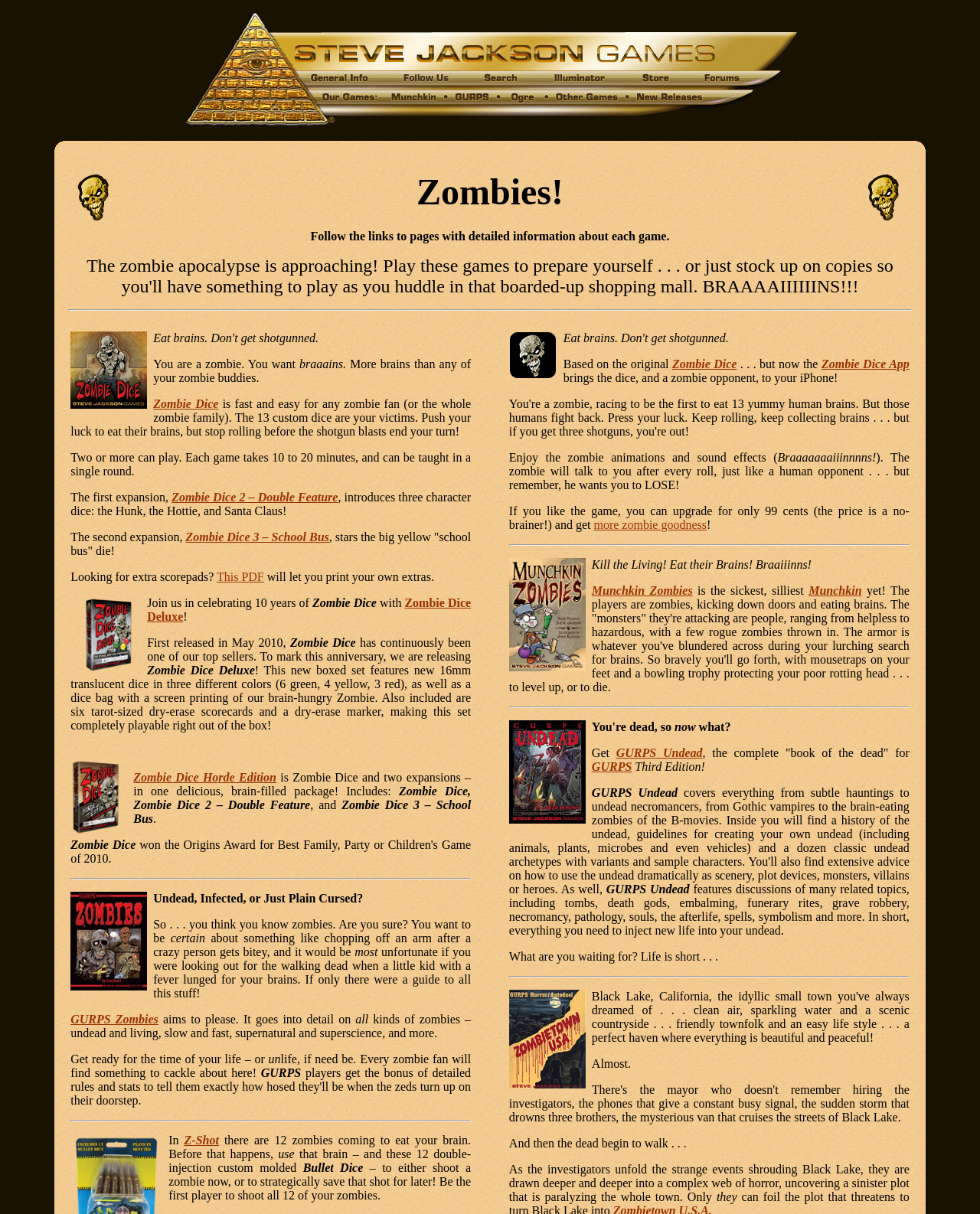Pinpoint the bounding box coordinates of the clickable area necessary to execute the following instruction: "Toggle the 'More Services Menu Toggle' application". The coordinates should be given as four float numbers between 0 and 1, namely [left, top, right, bottom].

None